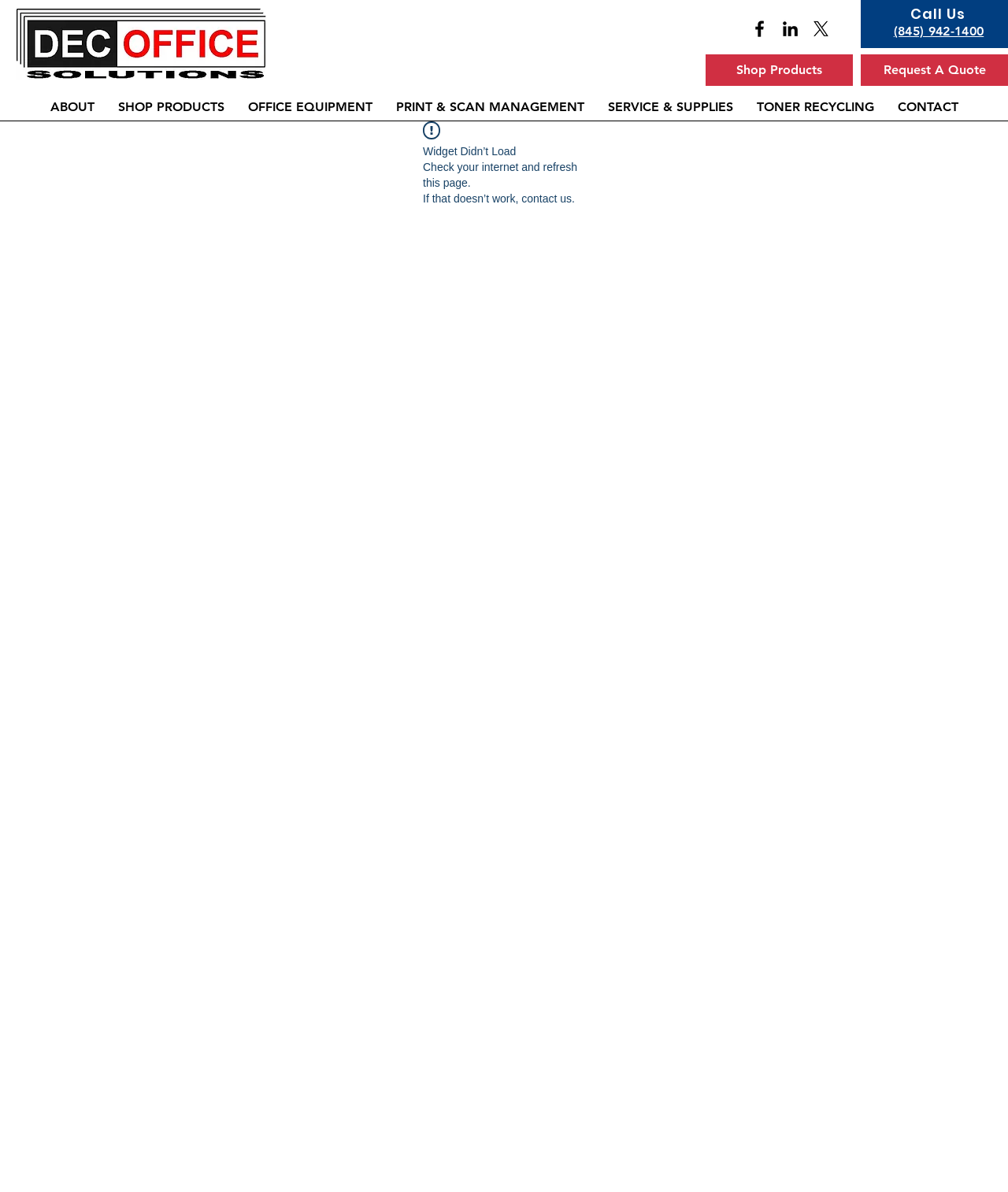Construct a thorough caption encompassing all aspects of the webpage.

The webpage is about DEC Office Solutions, a company that provides office equipment and services. At the top left, there is a link to the company's homepage with an accompanying image. Below this, there is a "Call Us" section with a phone number, (845) 942-1400, located at the top right corner of the page.

In the middle of the page, there is a social bar with three links, including a LinkedIn icon, located at the top center of the page. Below the social bar, there are two prominent links: "Request A Quote" and "Shop Products", situated at the top right and center of the page, respectively.

The main navigation menu is located at the top of the page, spanning the entire width. It contains seven links: "ABOUT", "SHOP PRODUCTS", "OFFICE EQUIPMENT", "PRINT & SCAN MANAGEMENT", "SERVICE & SUPPLIES", "TONER RECYCLING", and "CONTACT". There is also an image of an exclamation mark located near the "SERVICE & SUPPLIES" link.

At the top center of the page, there is a section with three static text elements, indicating that a widget did not load, and providing instructions to check the internet connection and refresh the page or contact the company if the issue persists.